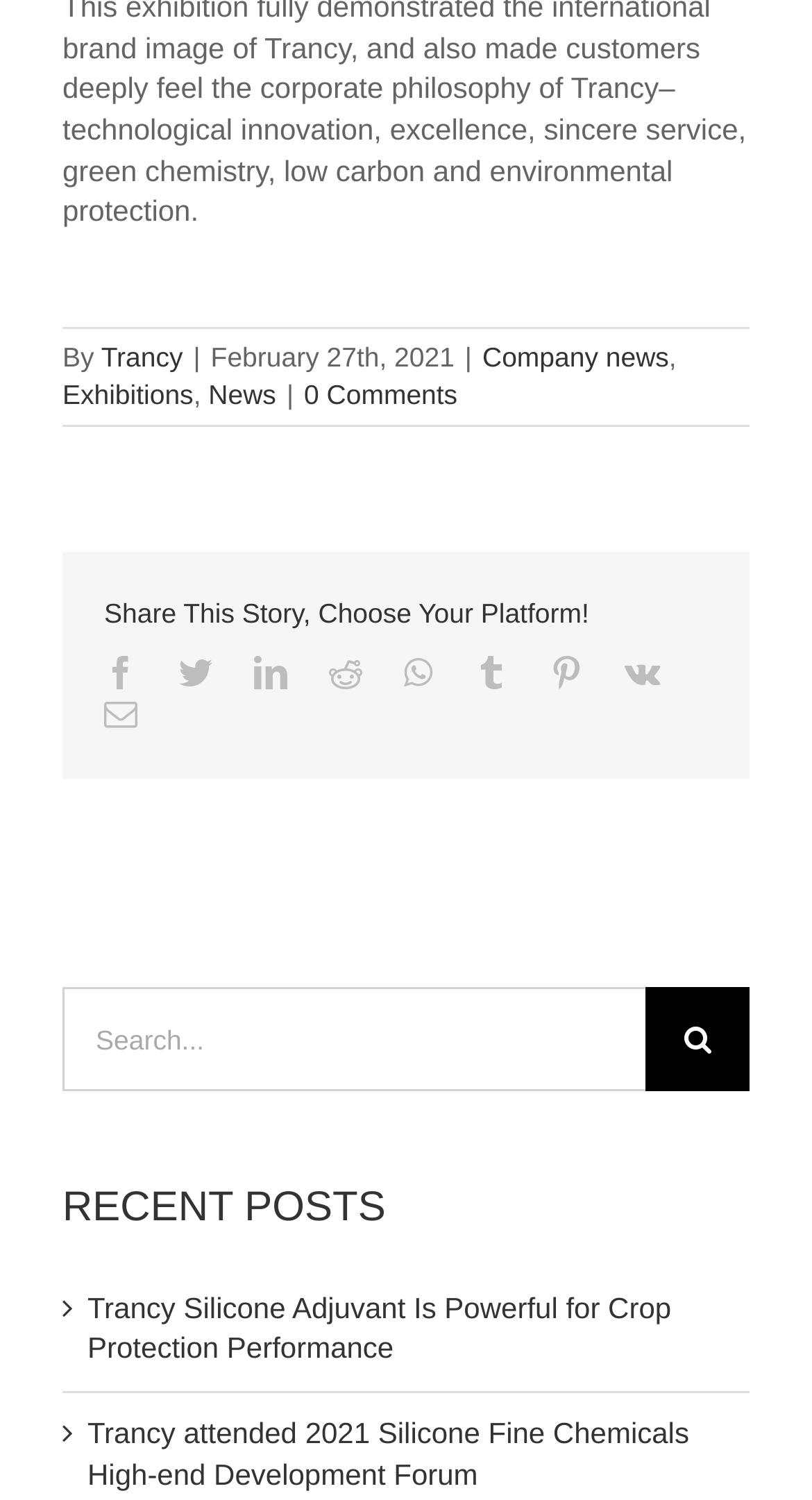Using the description: "parent_node: Search for: name="s" placeholder="Search..."", determine the UI element's bounding box coordinates. Ensure the coordinates are in the format of four float numbers between 0 and 1, i.e., [left, top, right, bottom].

[0.077, 0.659, 0.795, 0.728]